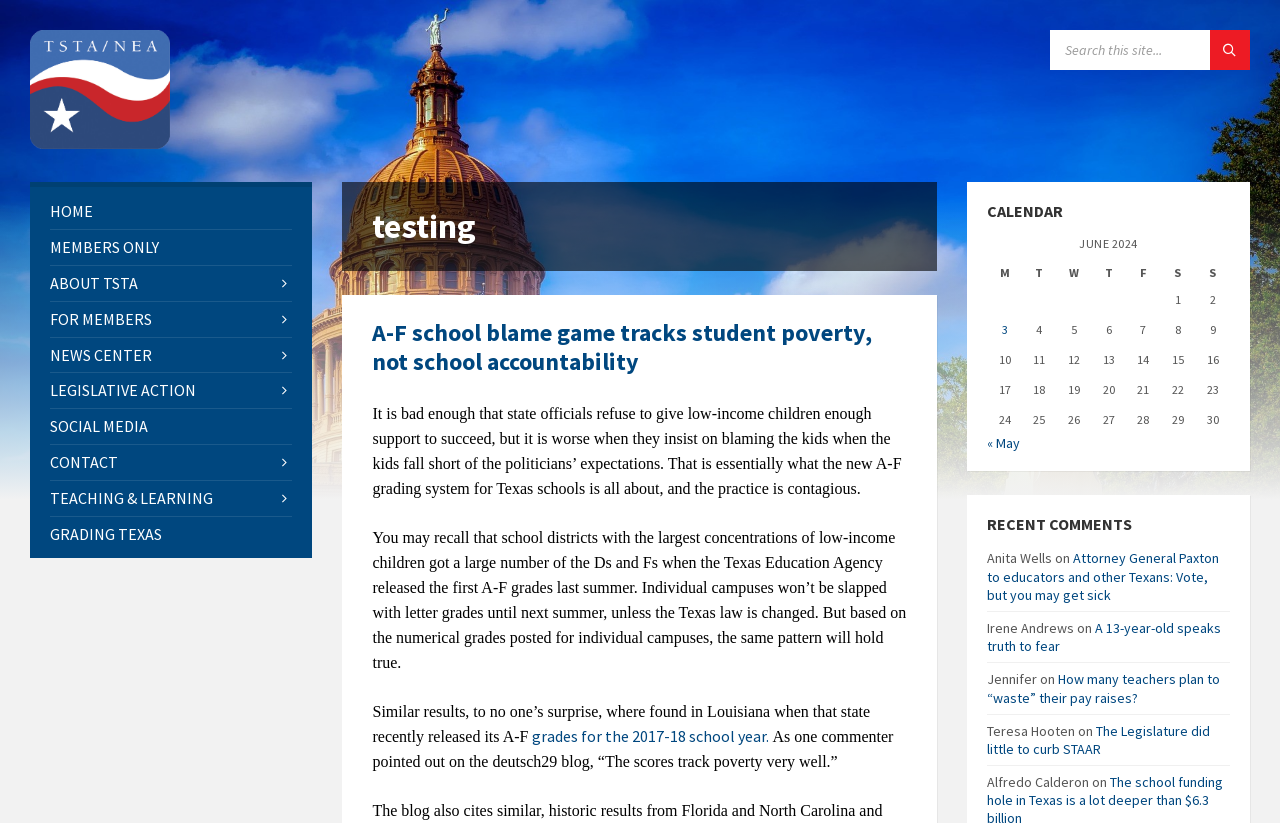Determine the bounding box coordinates of the clickable region to execute the instruction: "Go to the NEWS CENTER". The coordinates should be four float numbers between 0 and 1, denoted as [left, top, right, bottom].

[0.039, 0.41, 0.229, 0.452]